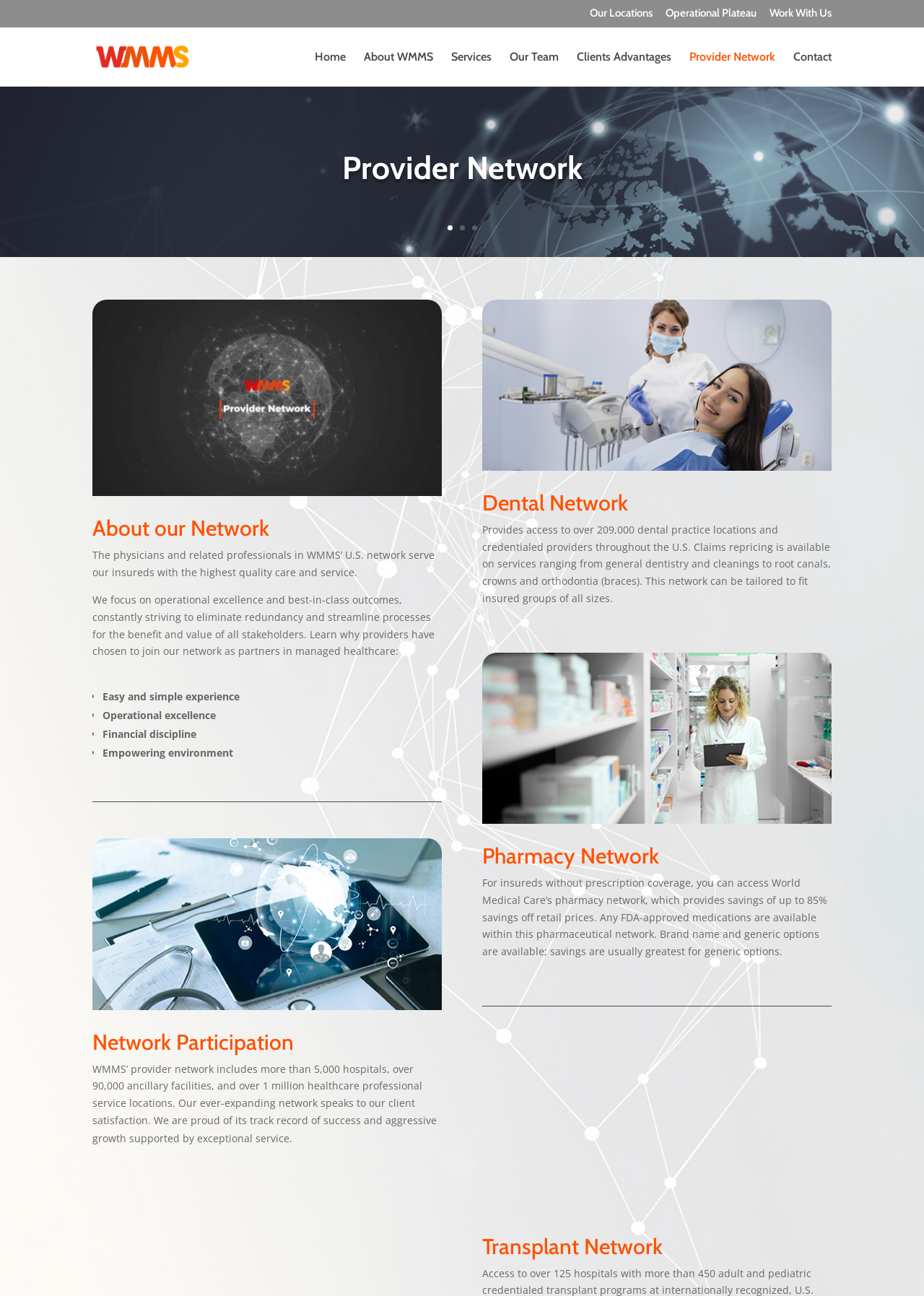Determine the bounding box for the HTML element described here: "About WMMS". The coordinates should be given as [left, top, right, bottom] with each number being a float between 0 and 1.

[0.394, 0.04, 0.469, 0.067]